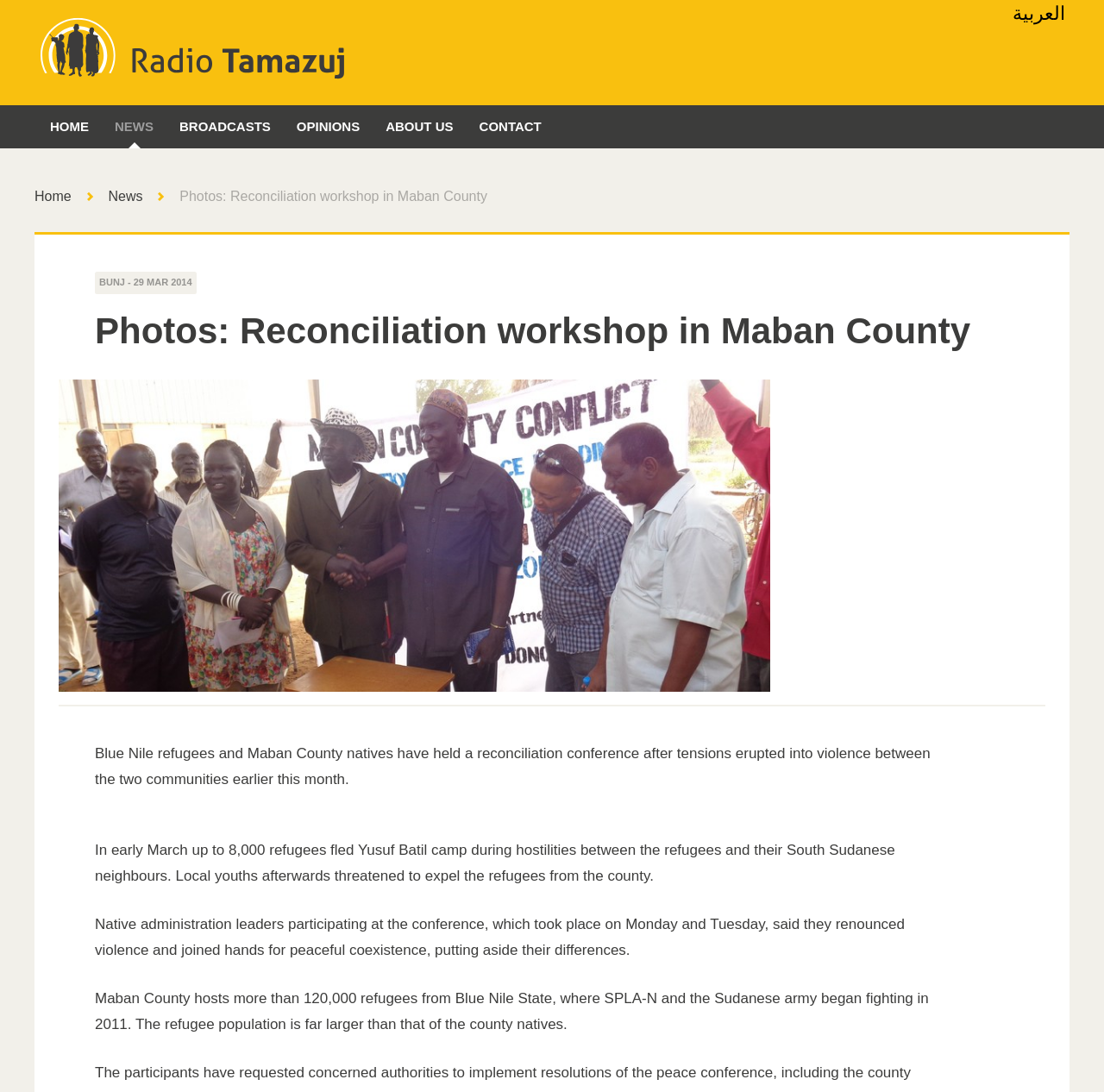Please identify the bounding box coordinates of the element that needs to be clicked to perform the following instruction: "search articles".

[0.754, 0.205, 0.965, 0.231]